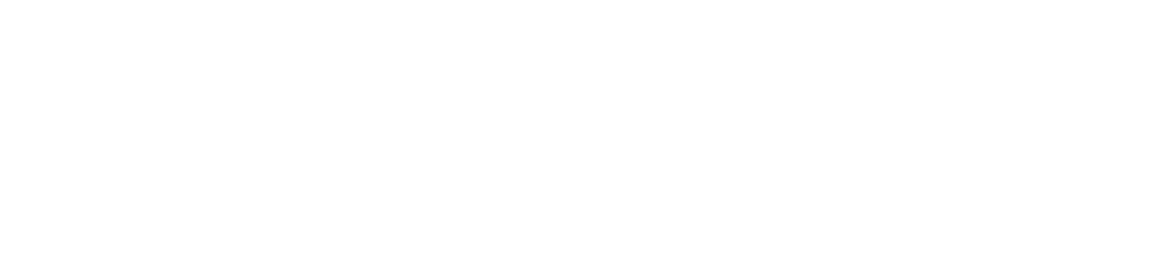What is the purpose of the animal posters?
Using the image as a reference, give an elaborate response to the question.

The caption describes the posters as 'educational' and 'informative', suggesting that they are intended to teach children about animals, while also being 'decorative' and visually appealing.